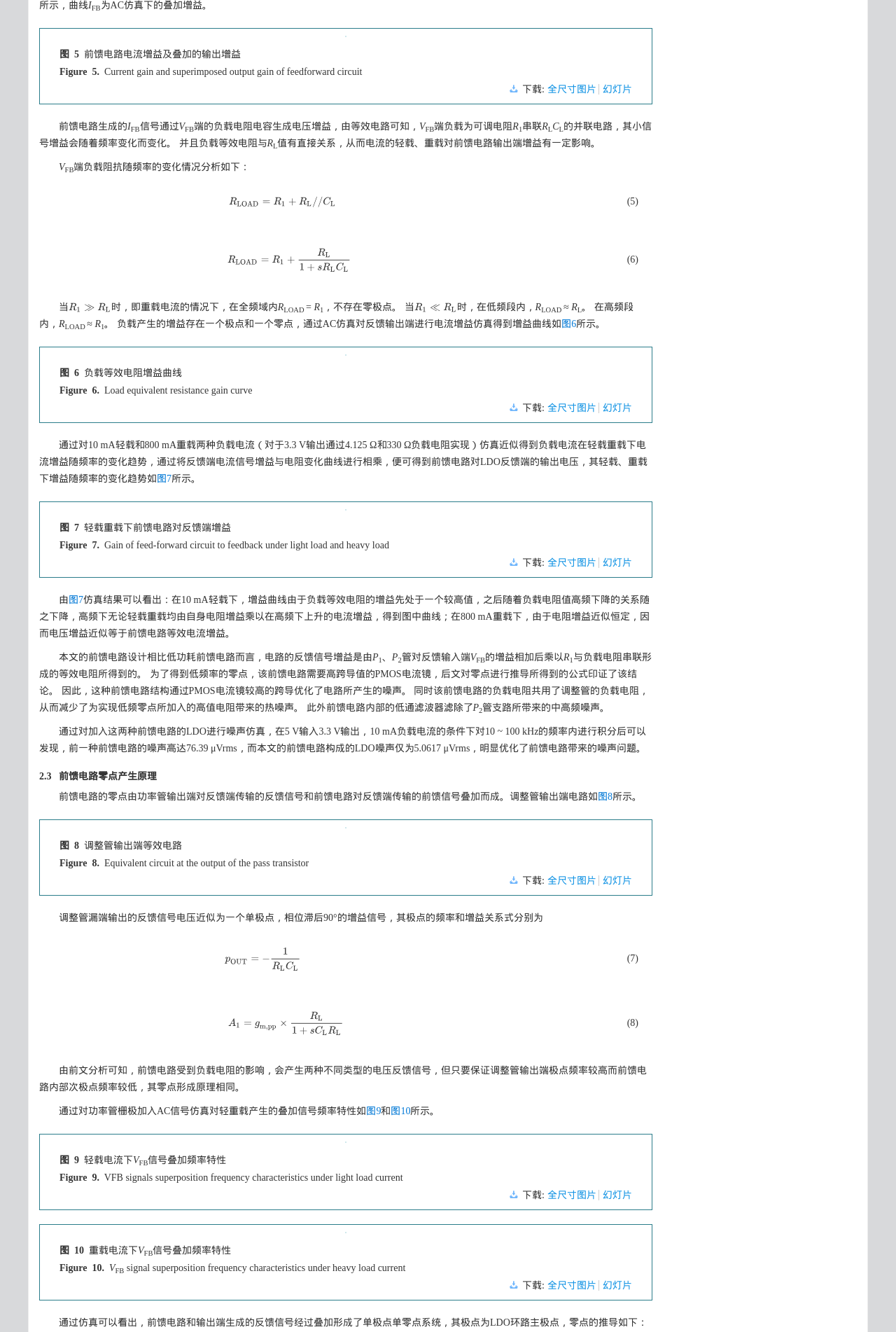Predict the bounding box of the UI element that fits this description: "parent_node: 图 5 前馈电路电流增益及叠加的输出增益 title="图&nbsp;5&nbsp;前馈电路电流增益及叠加的输出增益"".

[0.051, 0.027, 0.721, 0.036]